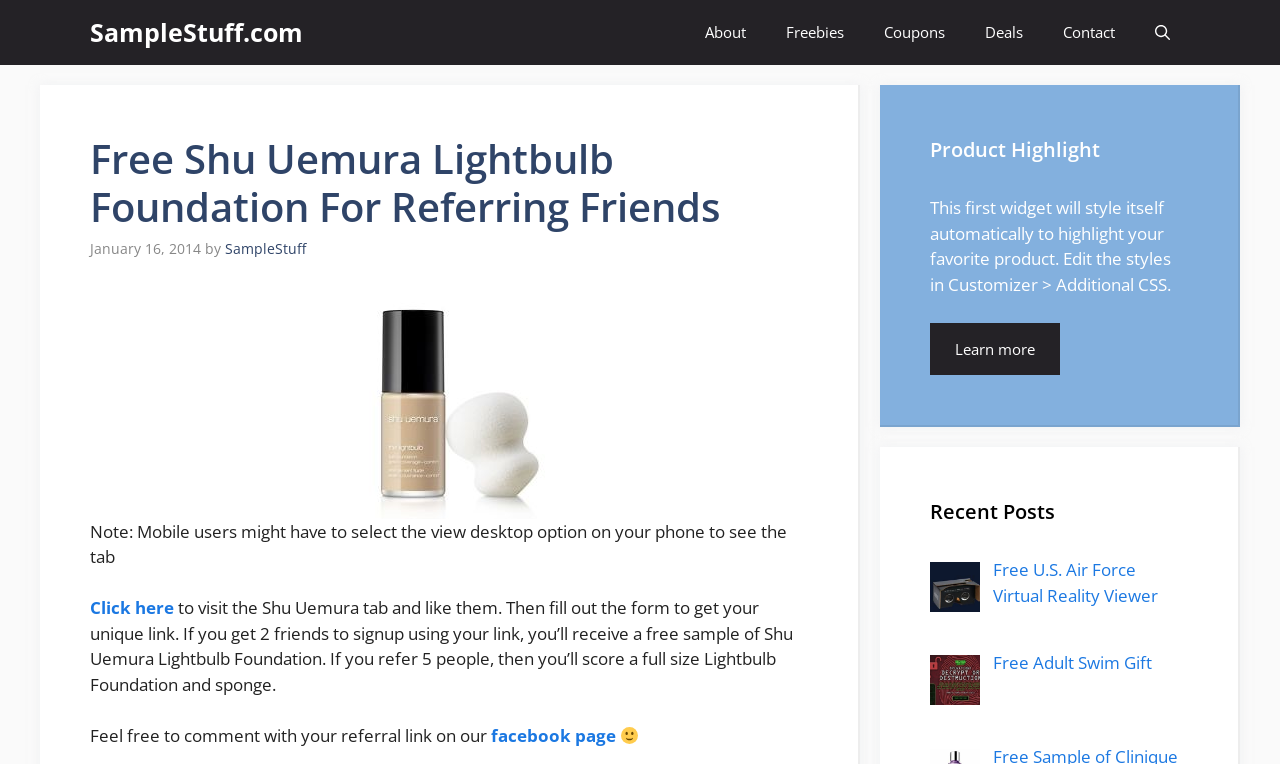Provide a short answer using a single word or phrase for the following question: 
What is the product highlighted in the 'Product Highlight' section?

Favorite product